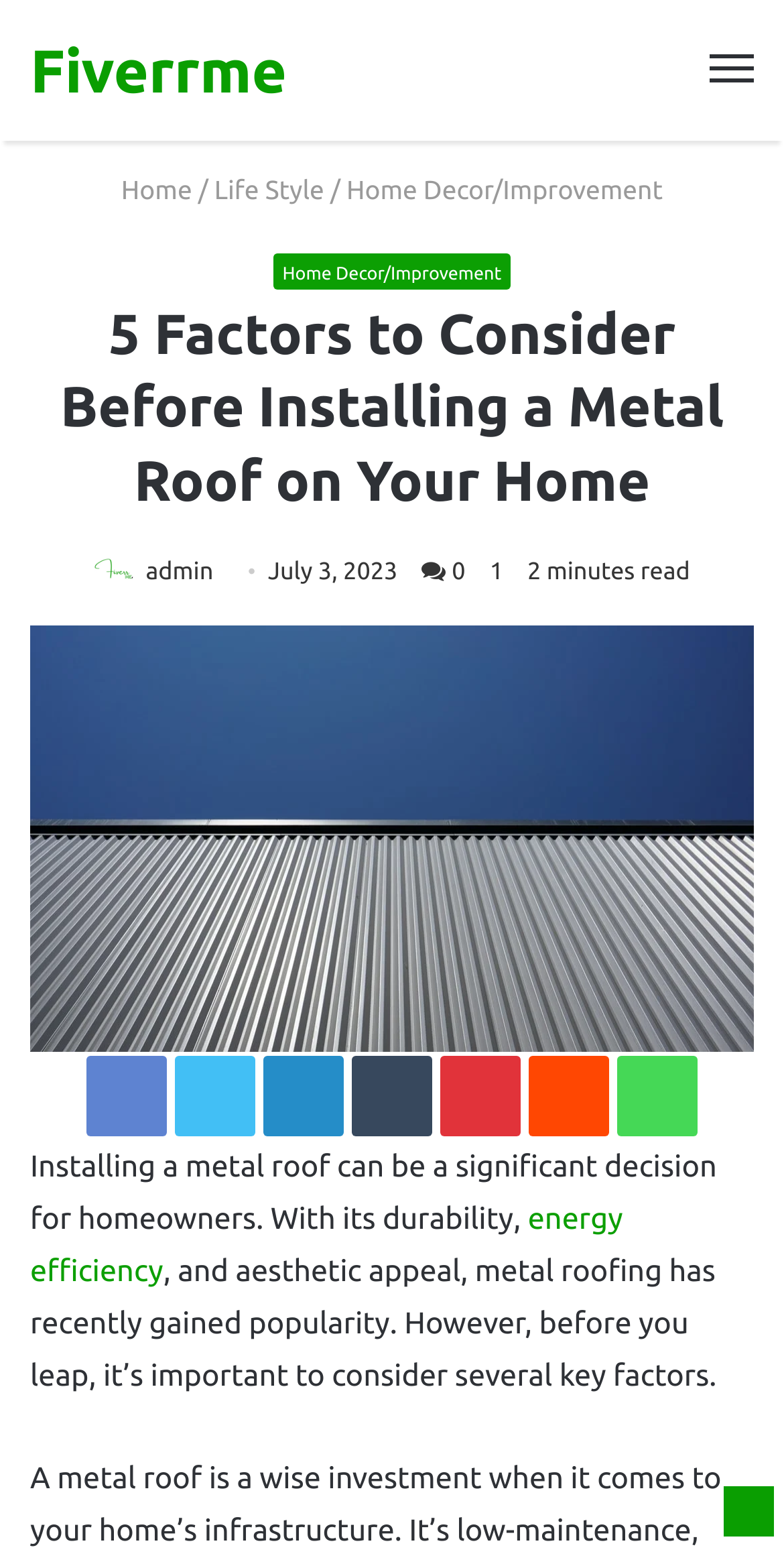Please determine the headline of the webpage and provide its content.

5 Factors to Consider Before Installing a Metal Roof on Your Home